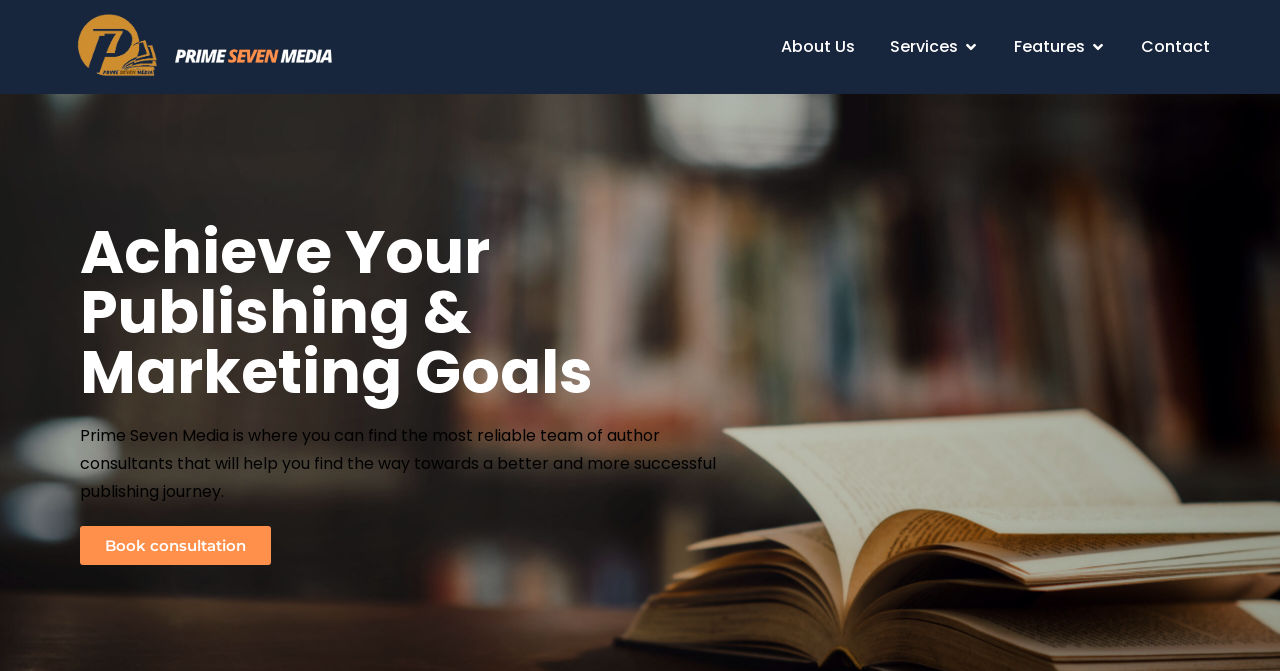Given the element description "Contact", identify the bounding box of the corresponding UI element.

[0.891, 0.052, 0.945, 0.088]